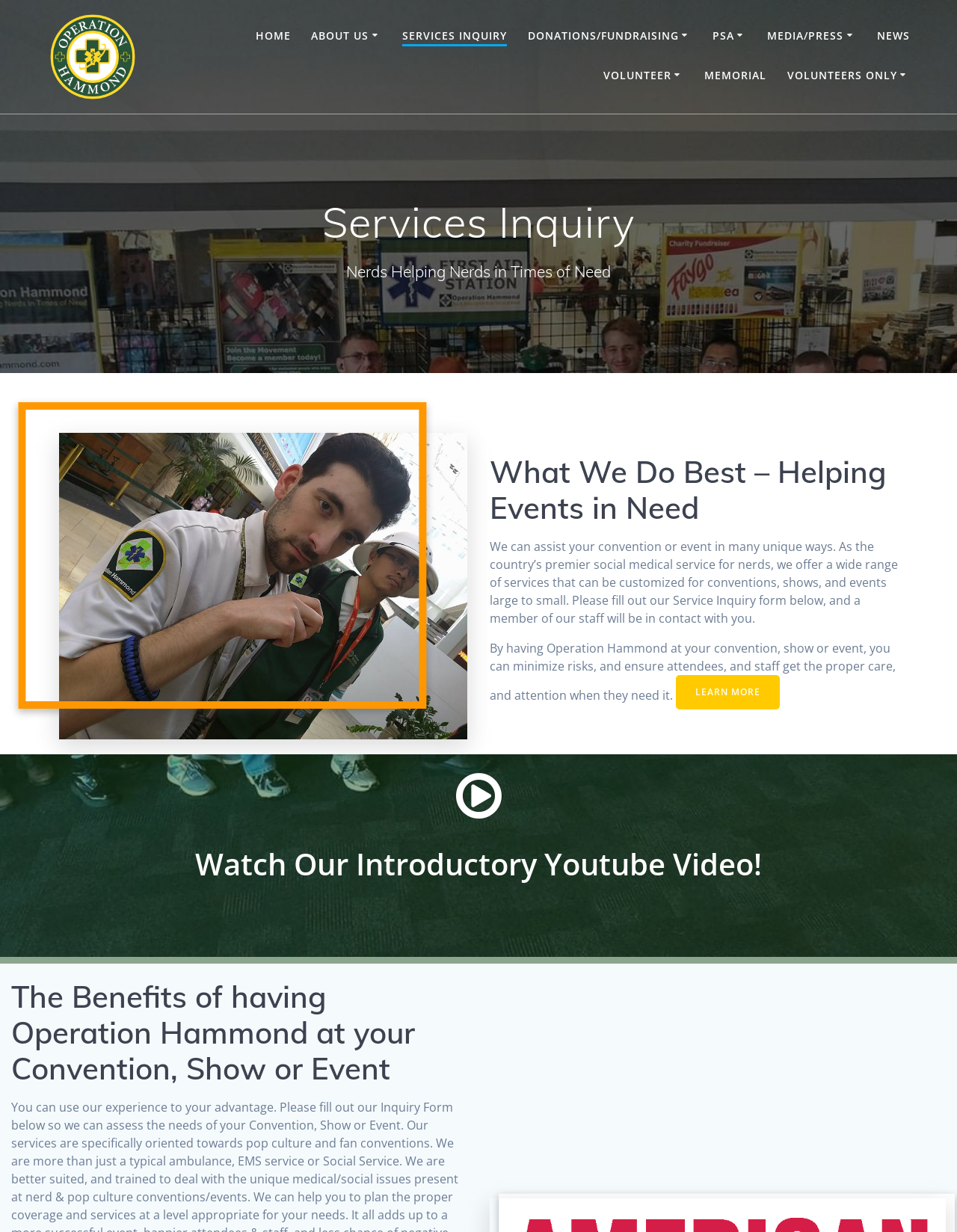Extract the bounding box coordinates for the HTML element that matches this description: "Past Events and Conventions". The coordinates should be four float numbers between 0 and 1, i.e., [left, top, right, bottom].

[0.802, 0.071, 0.995, 0.096]